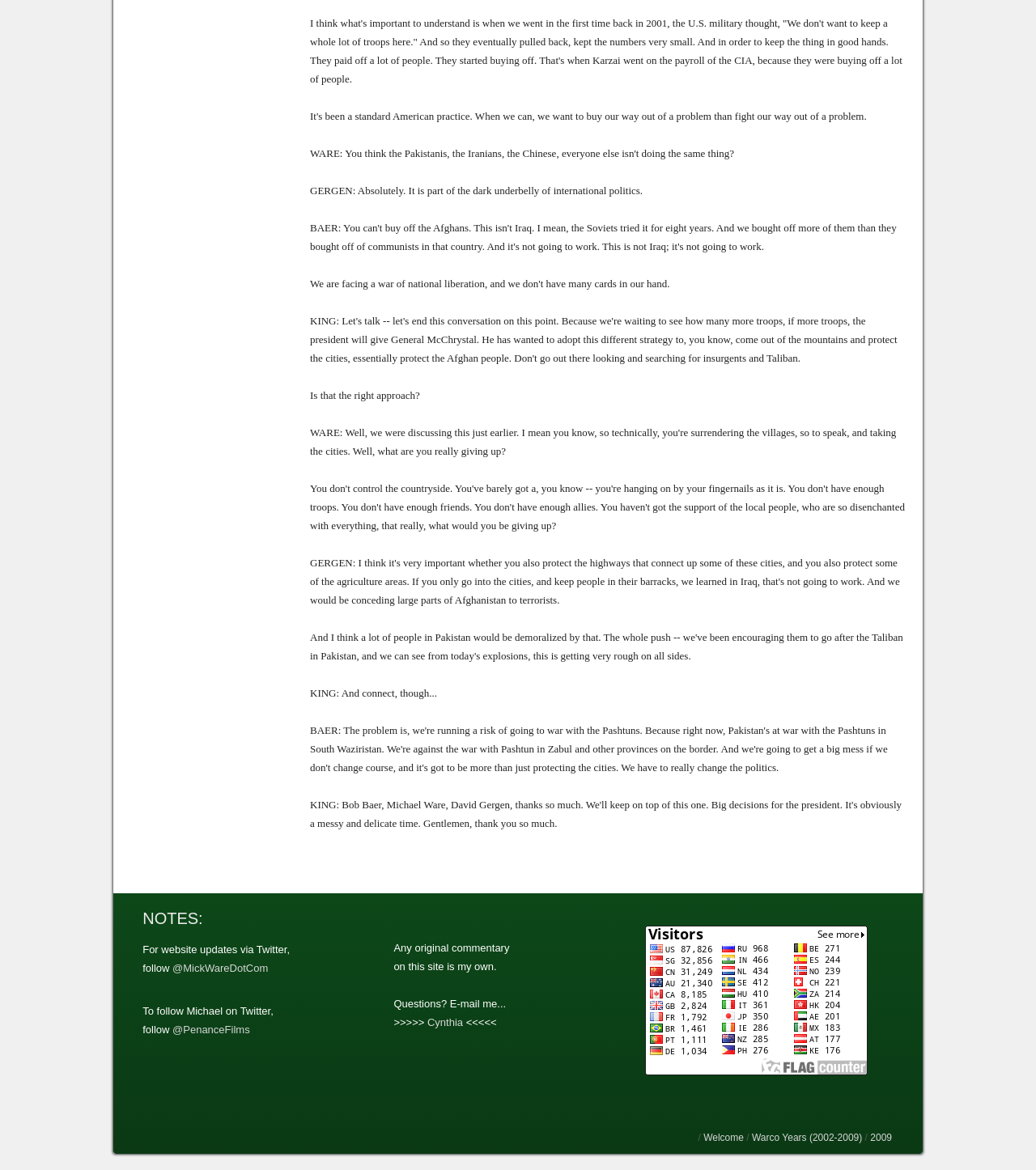What is the email address to contact?
Respond to the question with a well-detailed and thorough answer.

The text mentions 'Questions? E-mail me...' followed by a link to 'Cynthia', implying that Cynthia is the email address to contact.